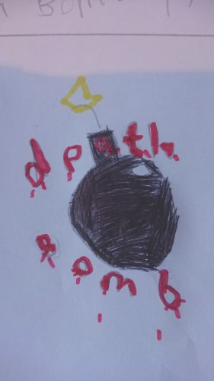What is the theme of the drawing? From the image, respond with a single word or brief phrase.

Playful and imaginative